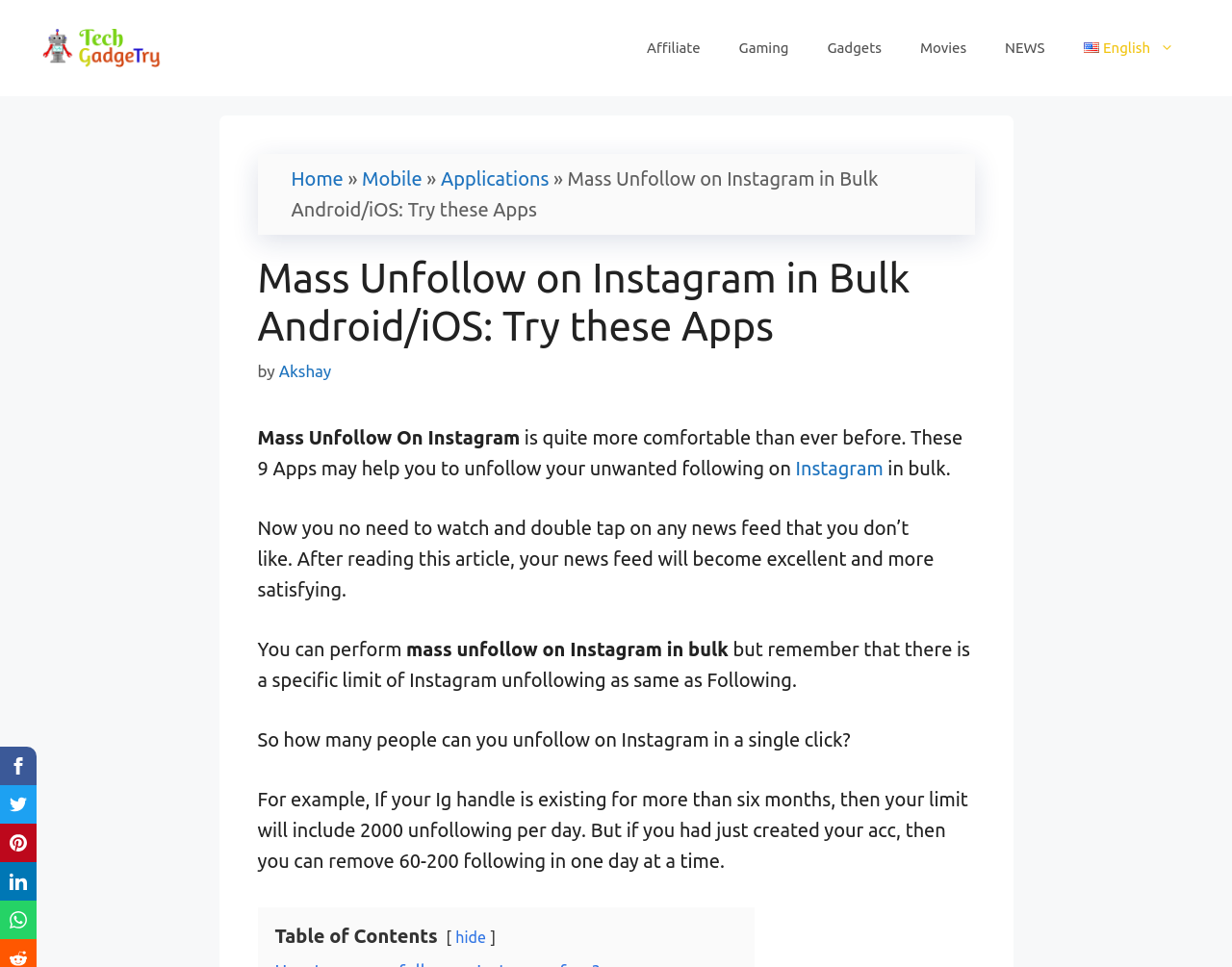Find the coordinates for the bounding box of the element with this description: "alt="TechGadgetry"".

[0.031, 0.036, 0.133, 0.059]